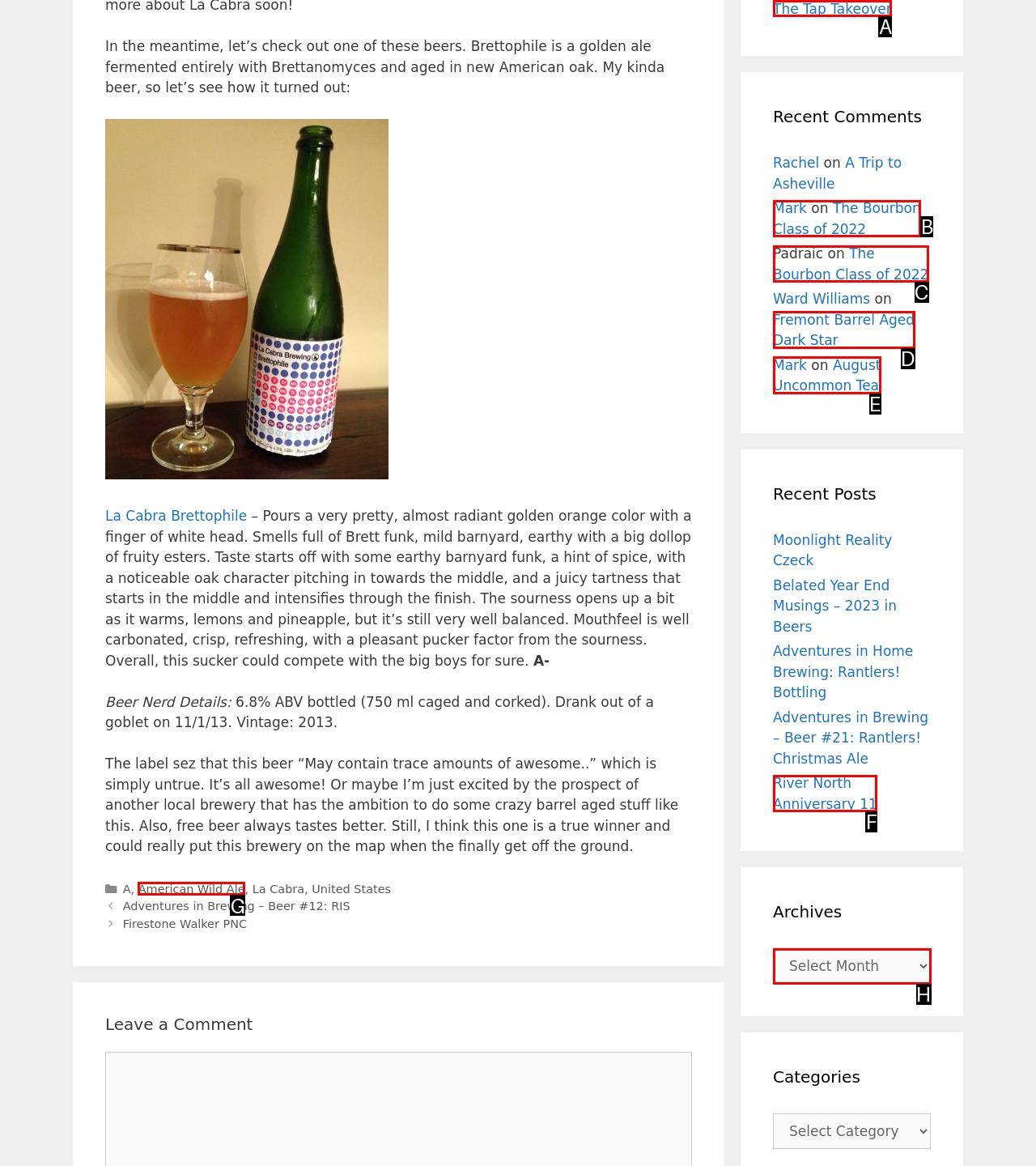Tell me the letter of the option that corresponds to the description: Fremont Barrel Aged Dark Star
Answer using the letter from the given choices directly.

D